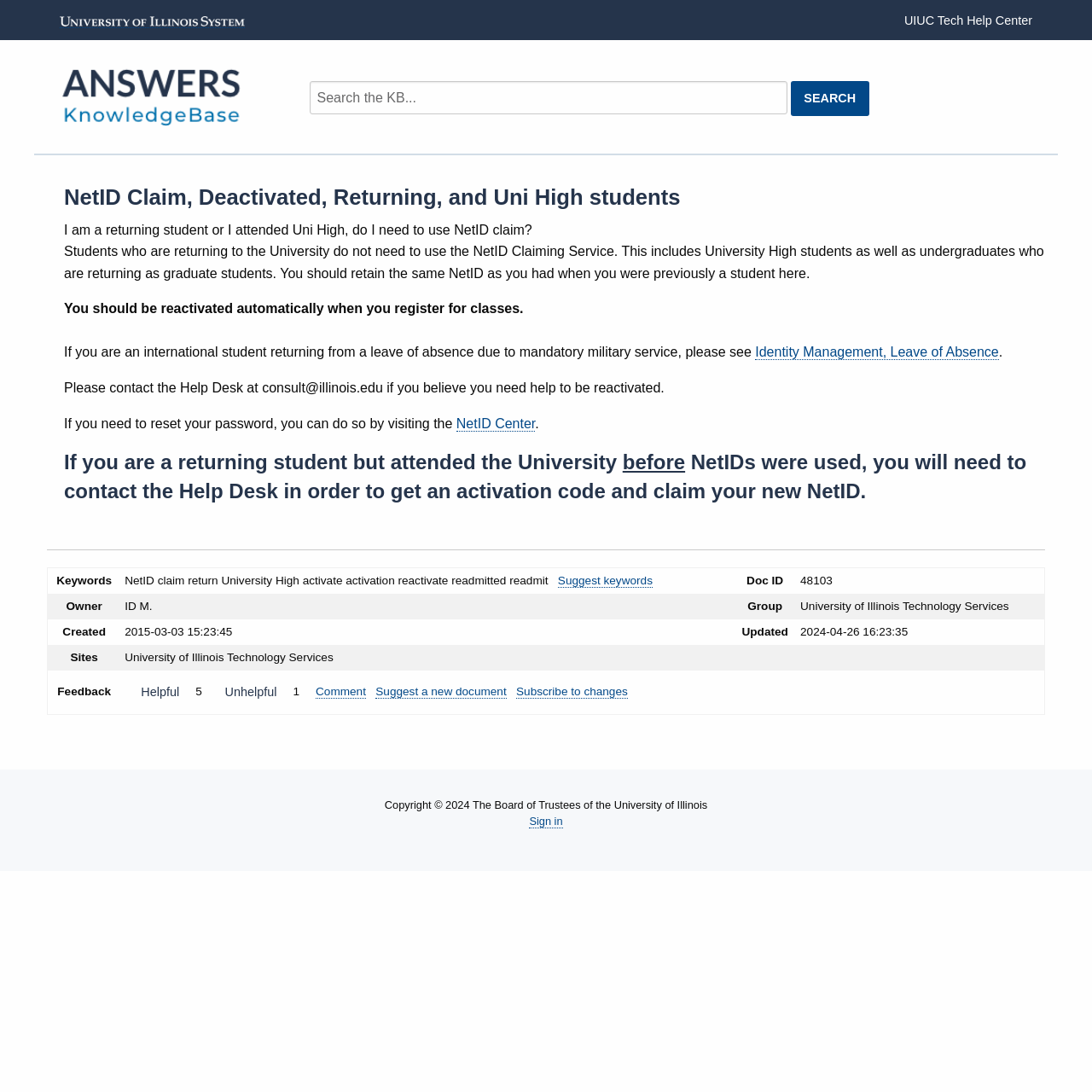Respond with a single word or phrase:
What is the document ID mentioned on the webpage?

48103